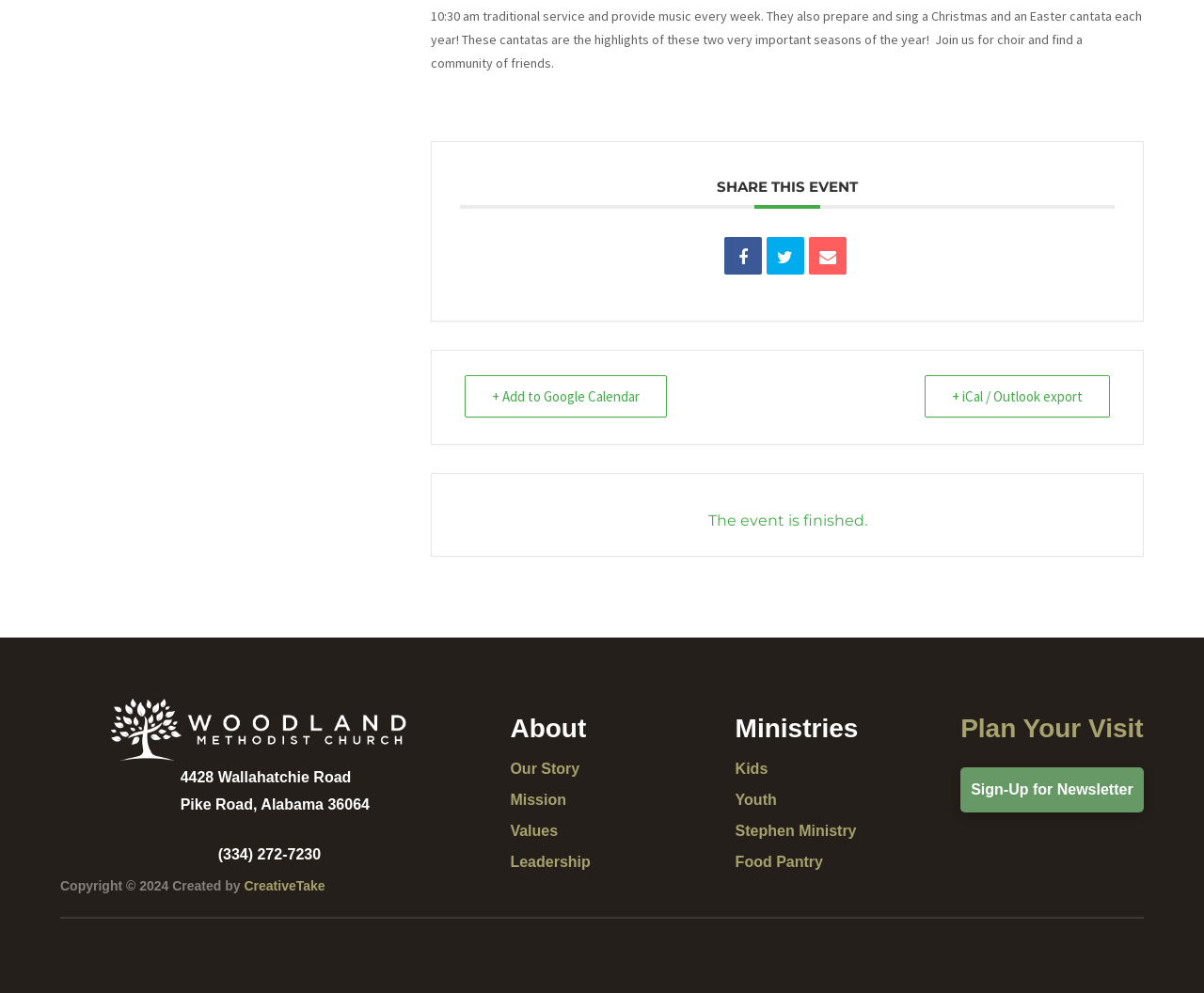Determine the bounding box coordinates of the clickable element necessary to fulfill the instruction: "Add event to Google Calendar". Provide the coordinates as four float numbers within the 0 to 1 range, i.e., [left, top, right, bottom].

[0.386, 0.378, 0.554, 0.421]